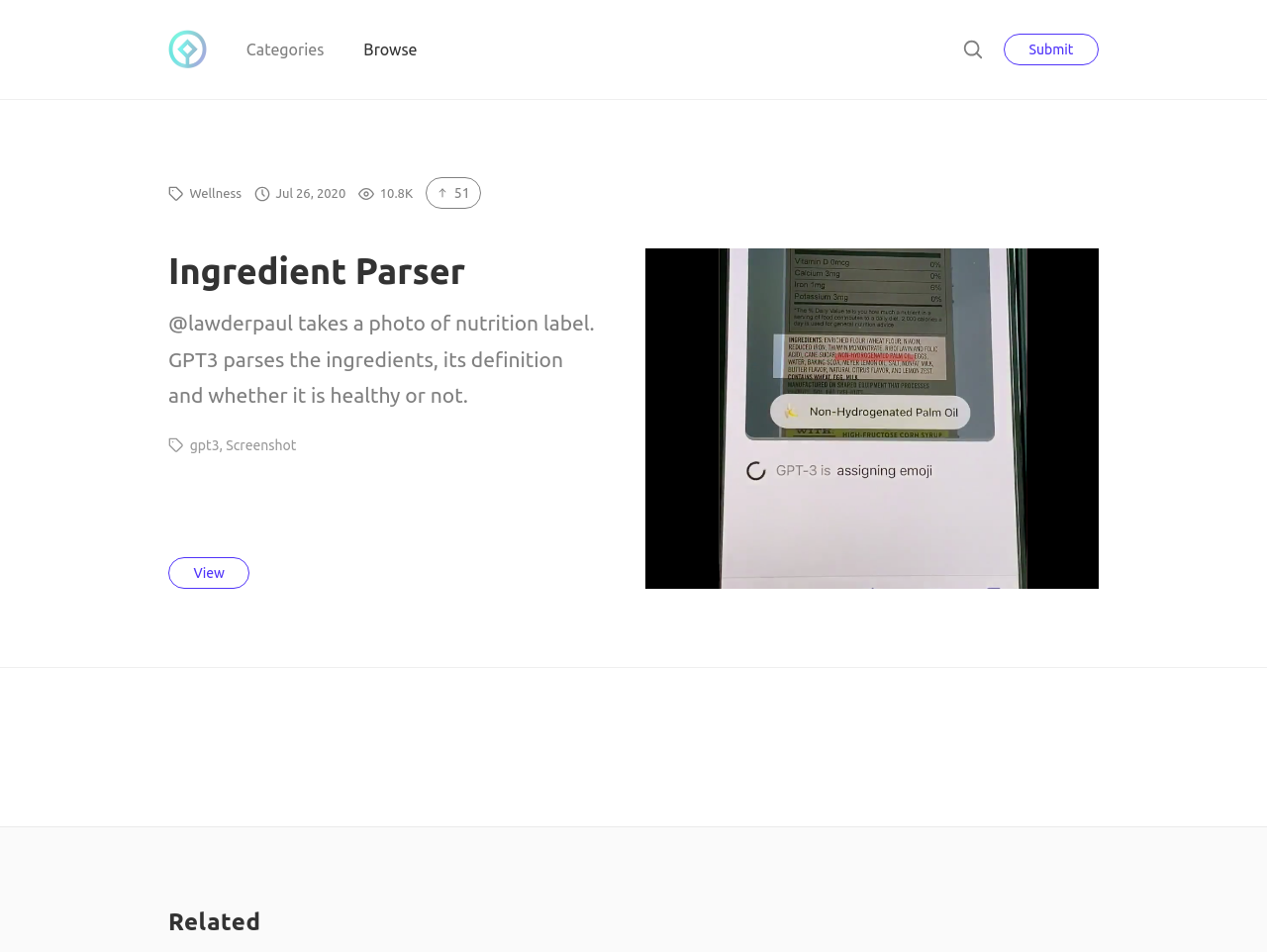Please identify the bounding box coordinates of where to click in order to follow the instruction: "Check Disclaimer".

None